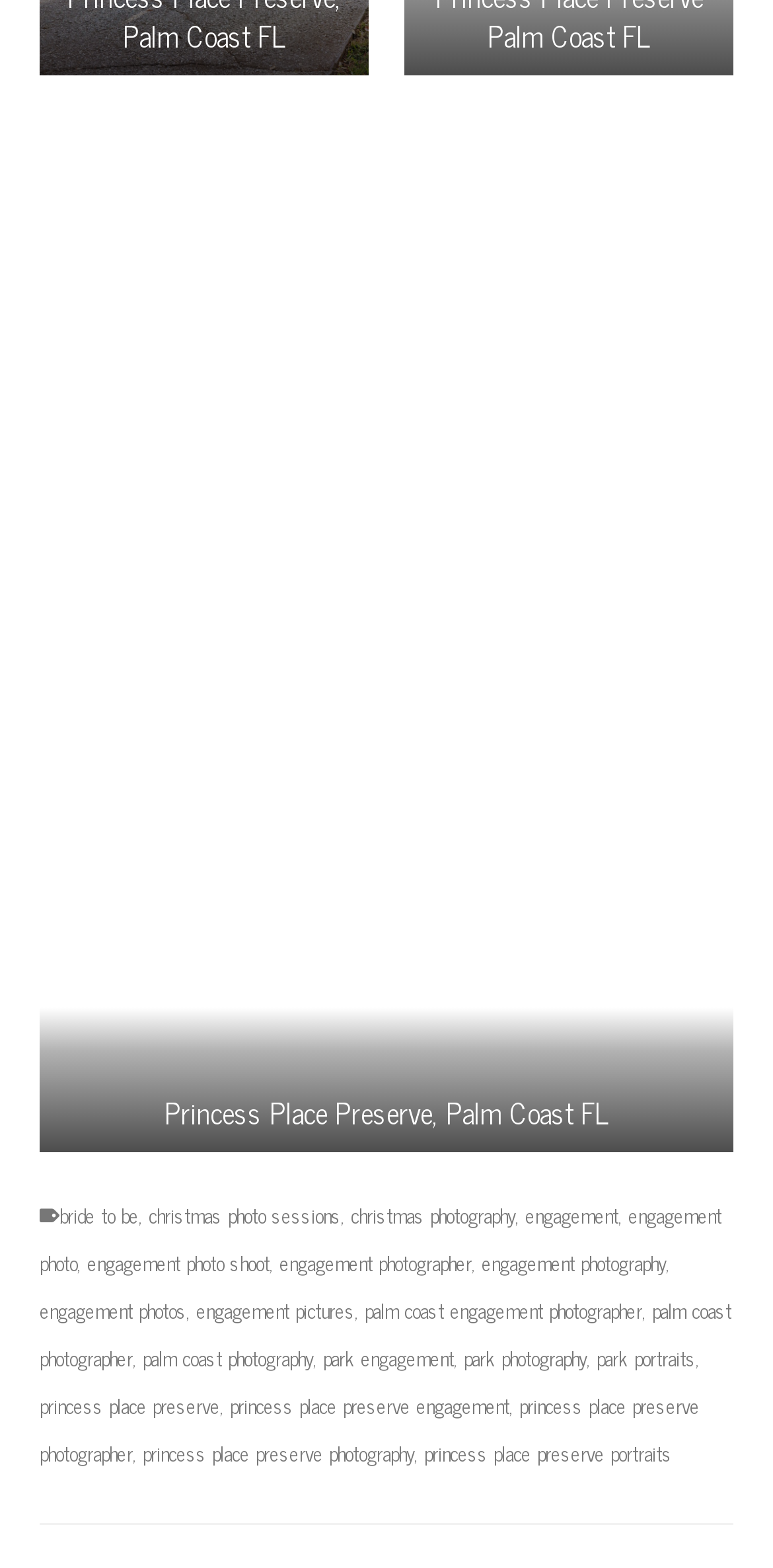Find the bounding box coordinates for the UI element that matches this description: "engagement photo".

[0.051, 0.764, 0.933, 0.816]